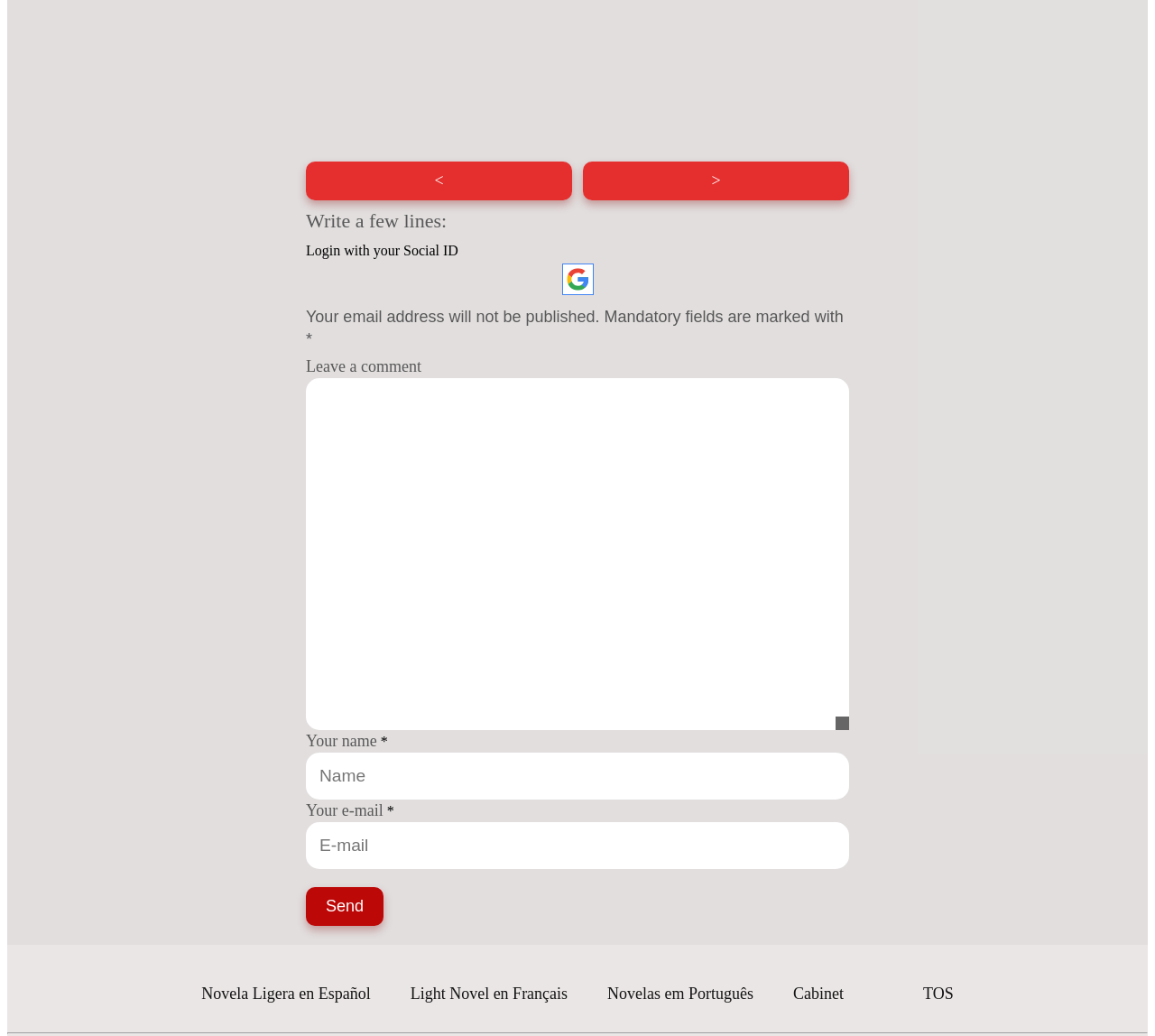Determine the bounding box coordinates for the area that should be clicked to carry out the following instruction: "Click the 'Send' button".

[0.265, 0.857, 0.332, 0.894]